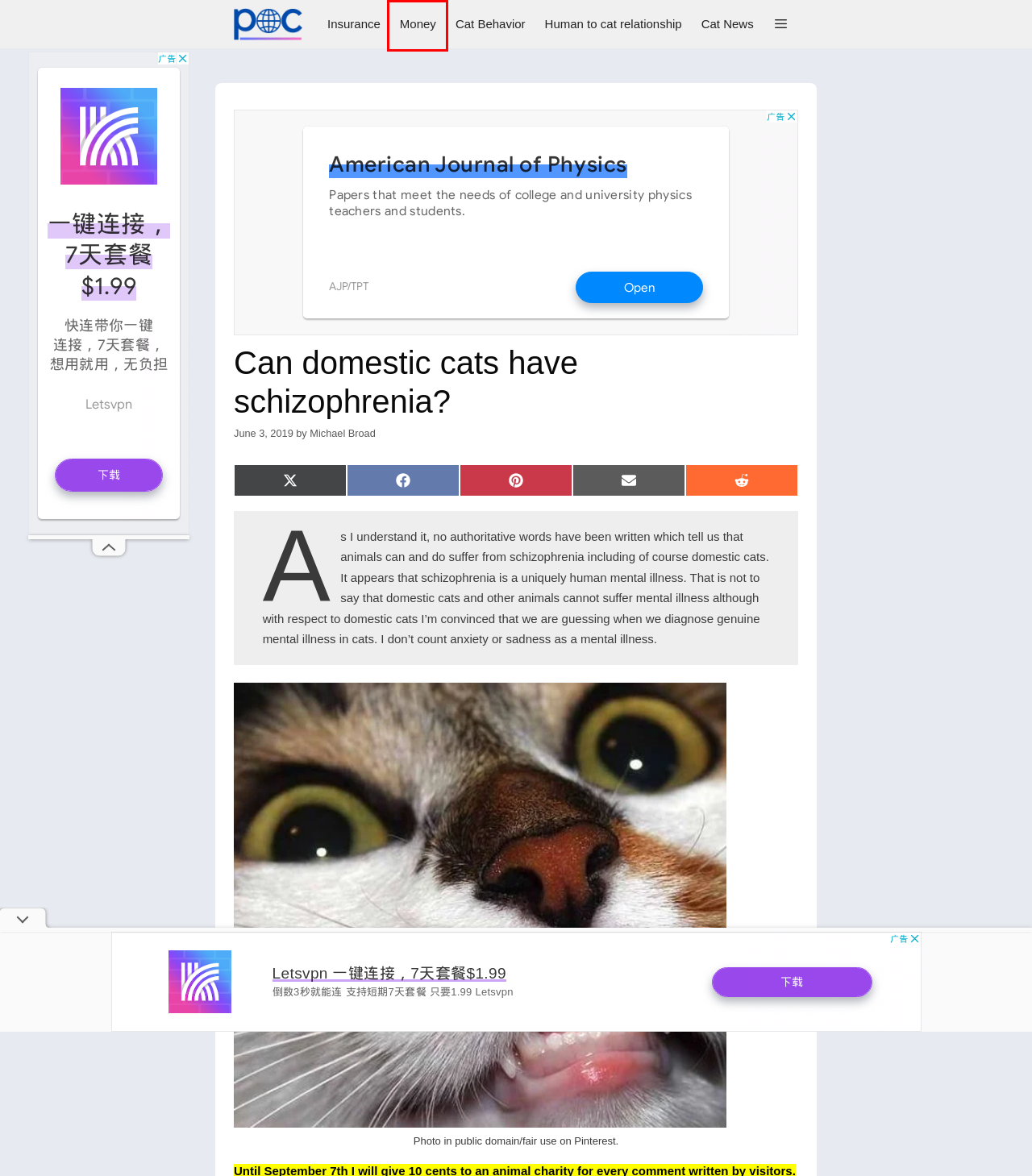Look at the screenshot of a webpage that includes a red bounding box around a UI element. Select the most appropriate webpage description that matches the page seen after clicking the highlighted element. Here are the candidates:
A. Michael Broad – Michael Broad
B. Cat News – Michael Broad
C. Human to cat relationship – Michael Broad
D. cat health problems – Michael Broad
E. money – Michael Broad
F. Cat Behavior – Michael Broad
G. Michael Broad – A Michael Broad Blog
H. insurance – Michael Broad

E